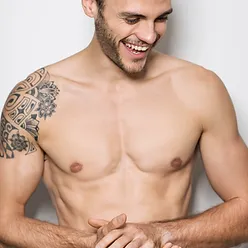Give a concise answer using one word or a phrase to the following question:
What is the mood conveyed by the model's expression?

Confidence and warmth